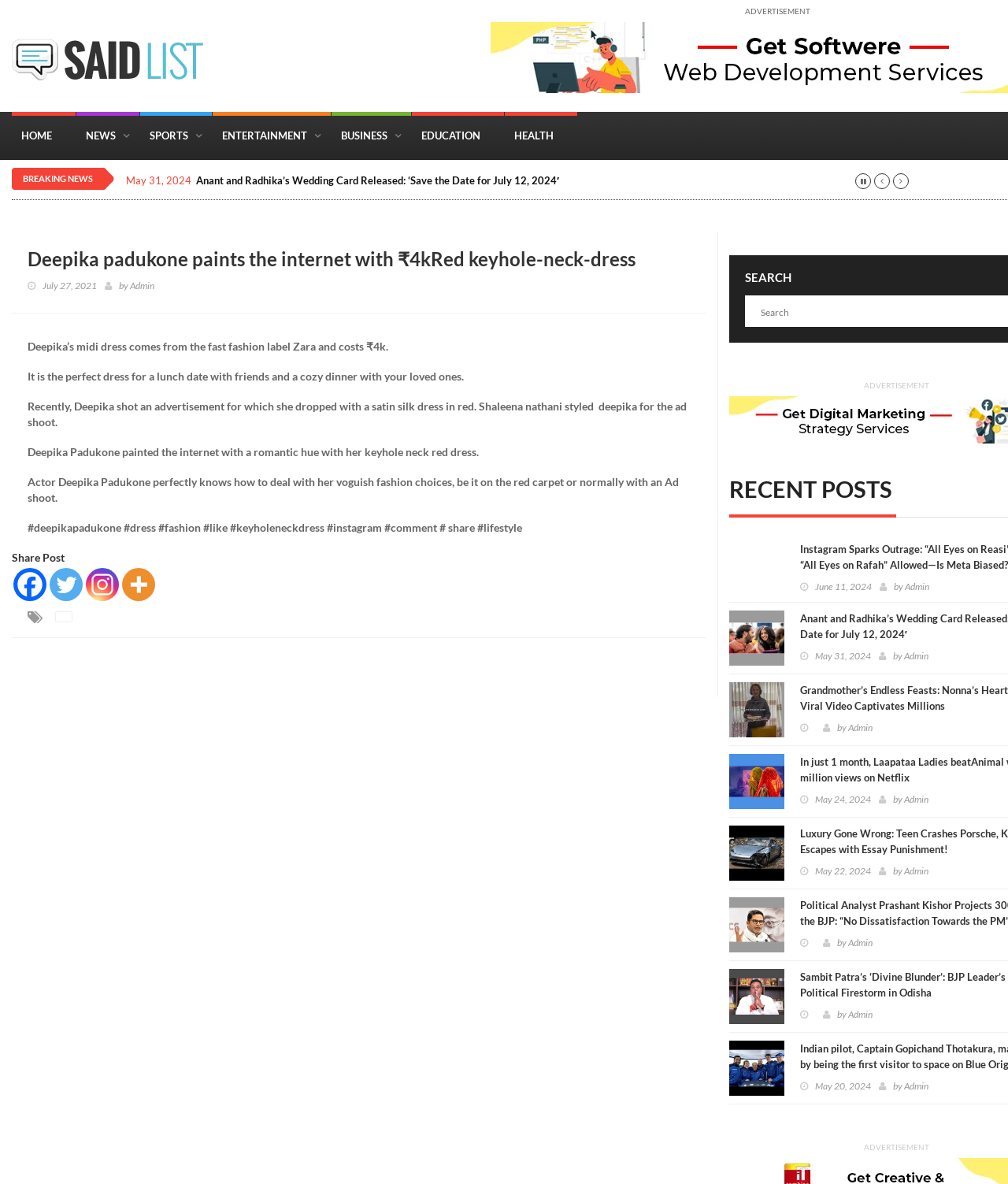Locate the bounding box coordinates of the element to click to perform the following action: 'Click on the 'More' link to see more sharing options'. The coordinates should be given as four float values between 0 and 1, in the form of [left, top, right, bottom].

[0.121, 0.48, 0.154, 0.508]